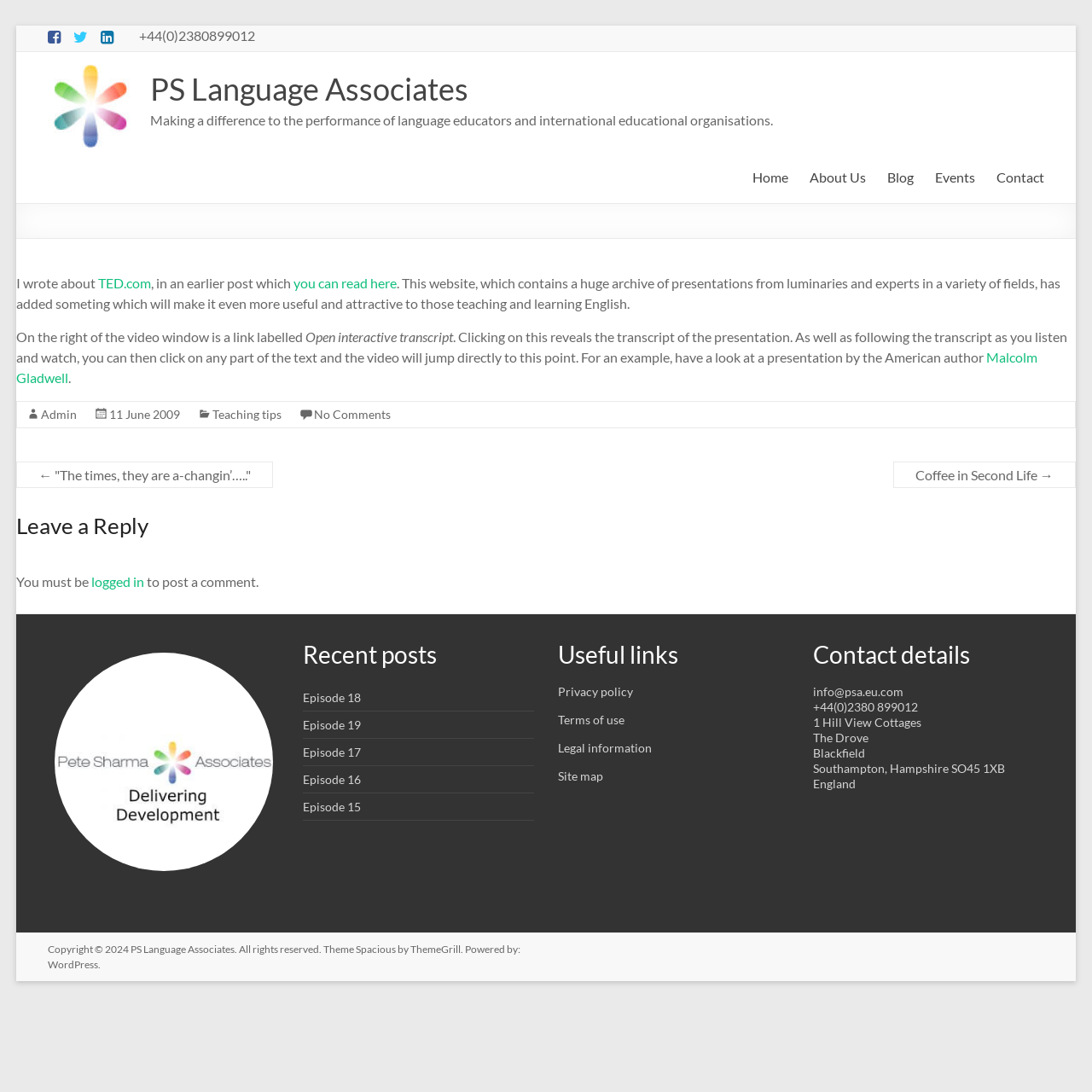Please specify the bounding box coordinates for the clickable region that will help you carry out the instruction: "Subscribe to the newsletter".

None